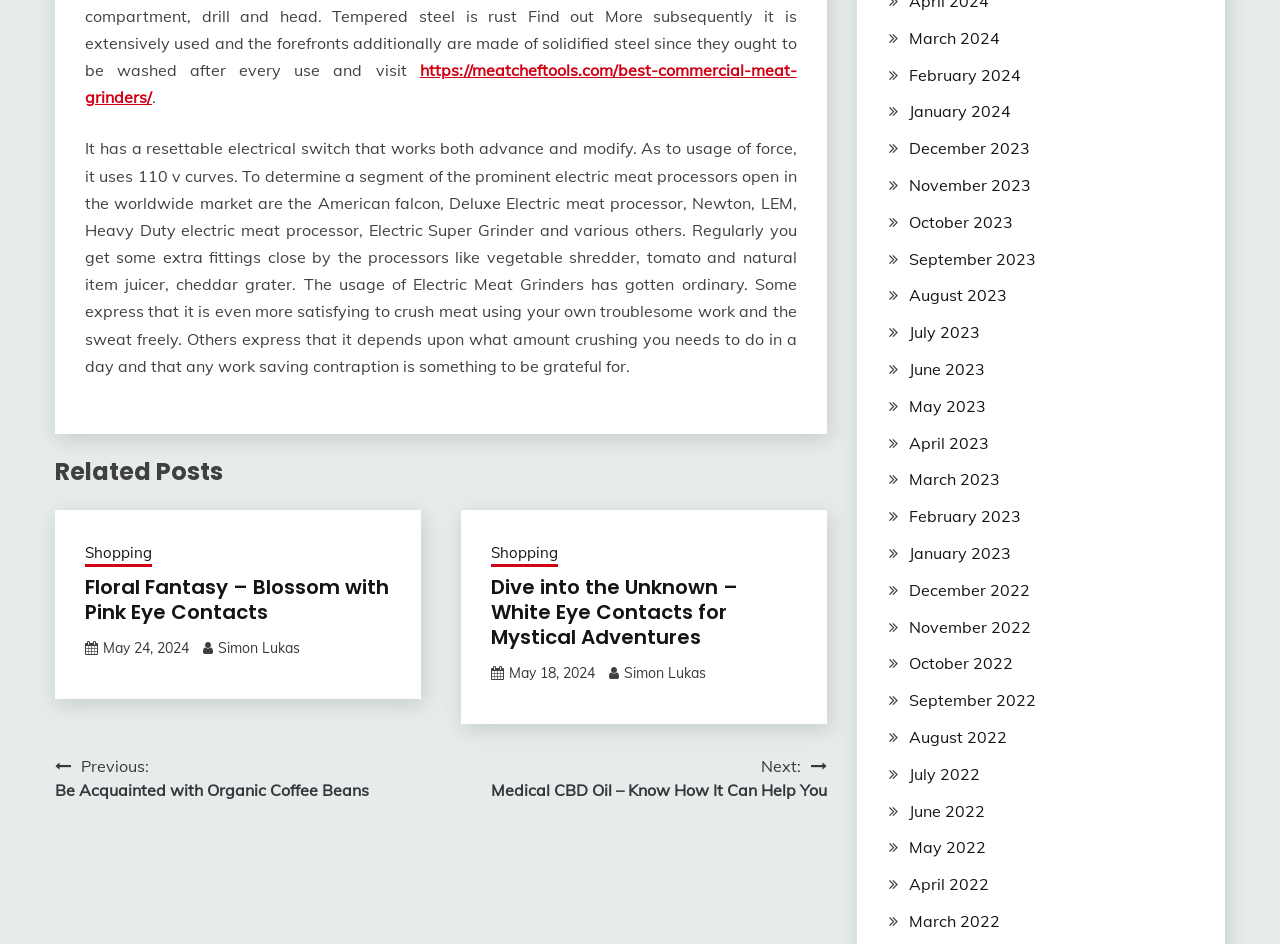Extract the bounding box of the UI element described as: "https://meatcheftools.com/best-commercial-meat-grinders/".

[0.066, 0.064, 0.622, 0.114]